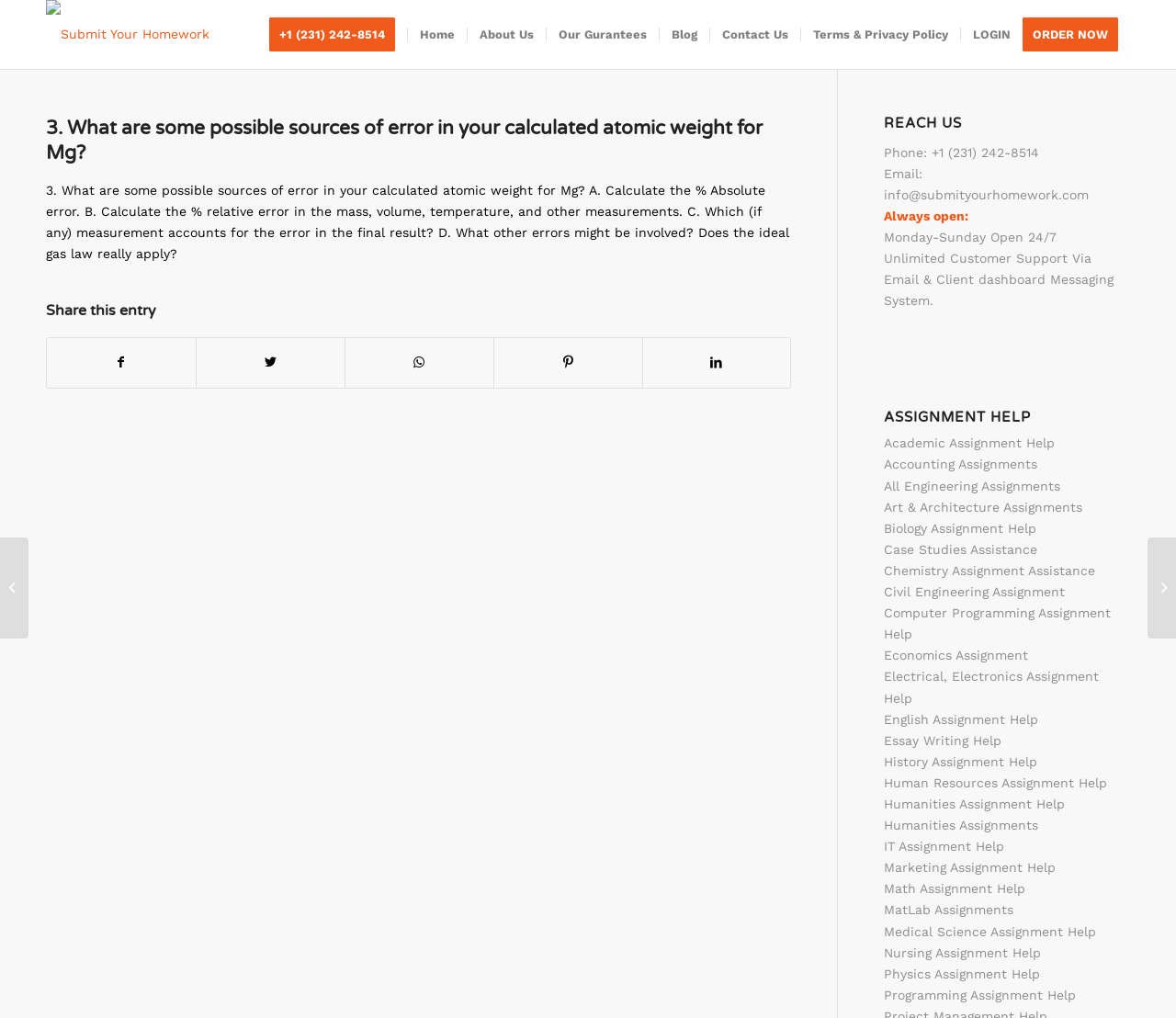What is the name of the email address to contact the support team?
We need a detailed and meticulous answer to the question.

I found the email address in the 'REACH US' section, which is located at the bottom right of the webpage. The email address is displayed as 'Email: info@submityourhomework.com'.